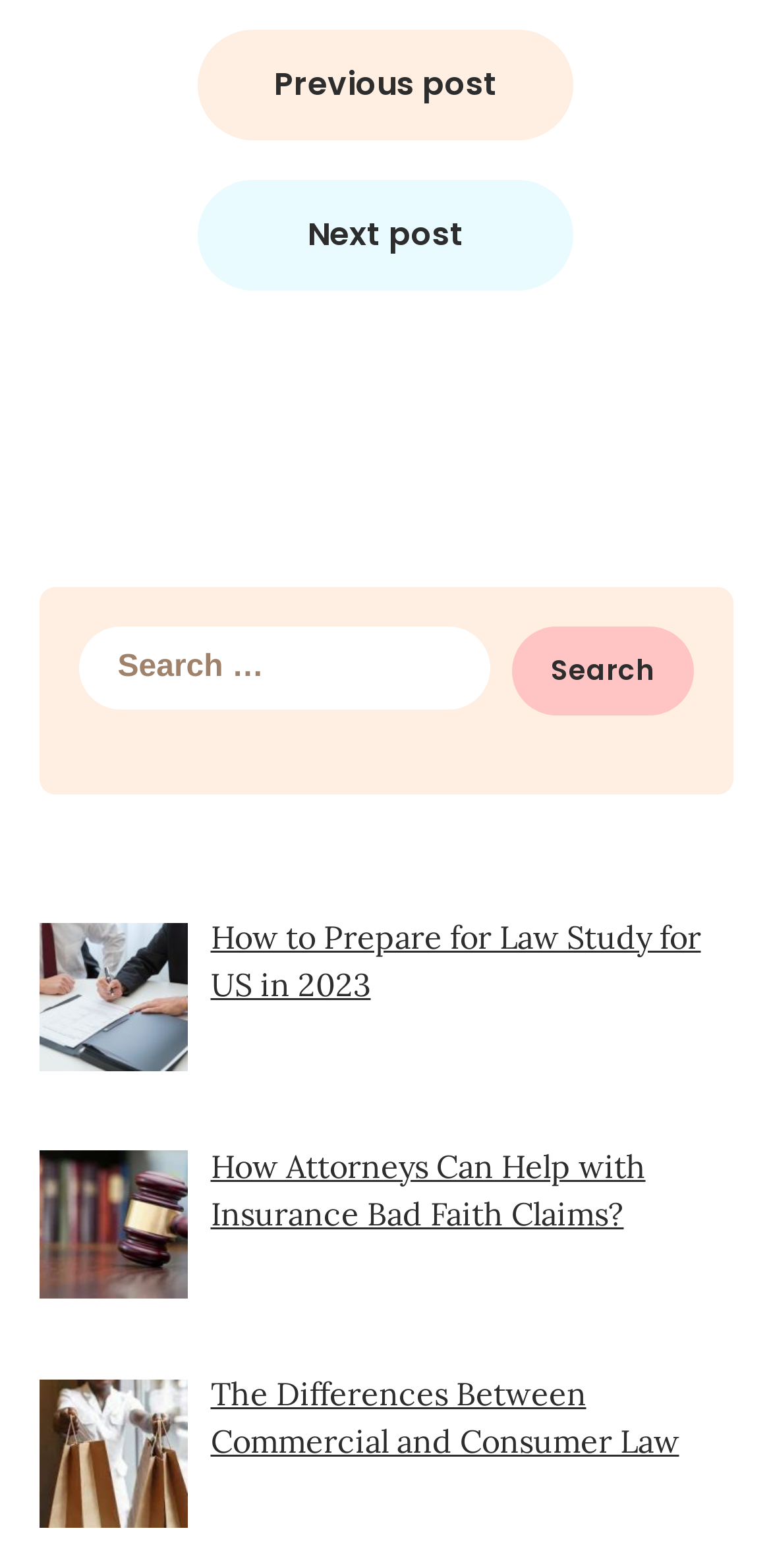What is the position of the 'Next post' link?
Based on the screenshot, respond with a single word or phrase.

Below the 'Previous post' link